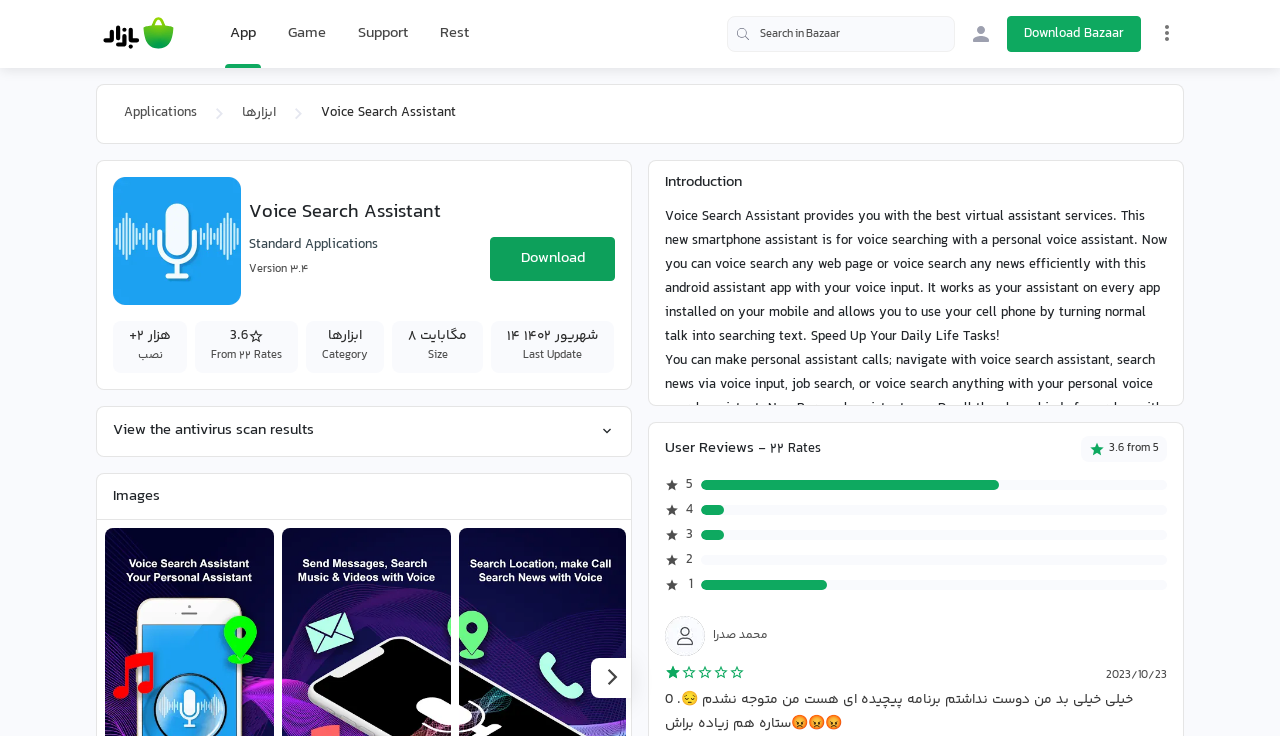Highlight the bounding box coordinates of the element that should be clicked to carry out the following instruction: "Search in Bazaar". The coordinates must be given as four float numbers ranging from 0 to 1, i.e., [left, top, right, bottom].

[0.568, 0.022, 0.746, 0.071]